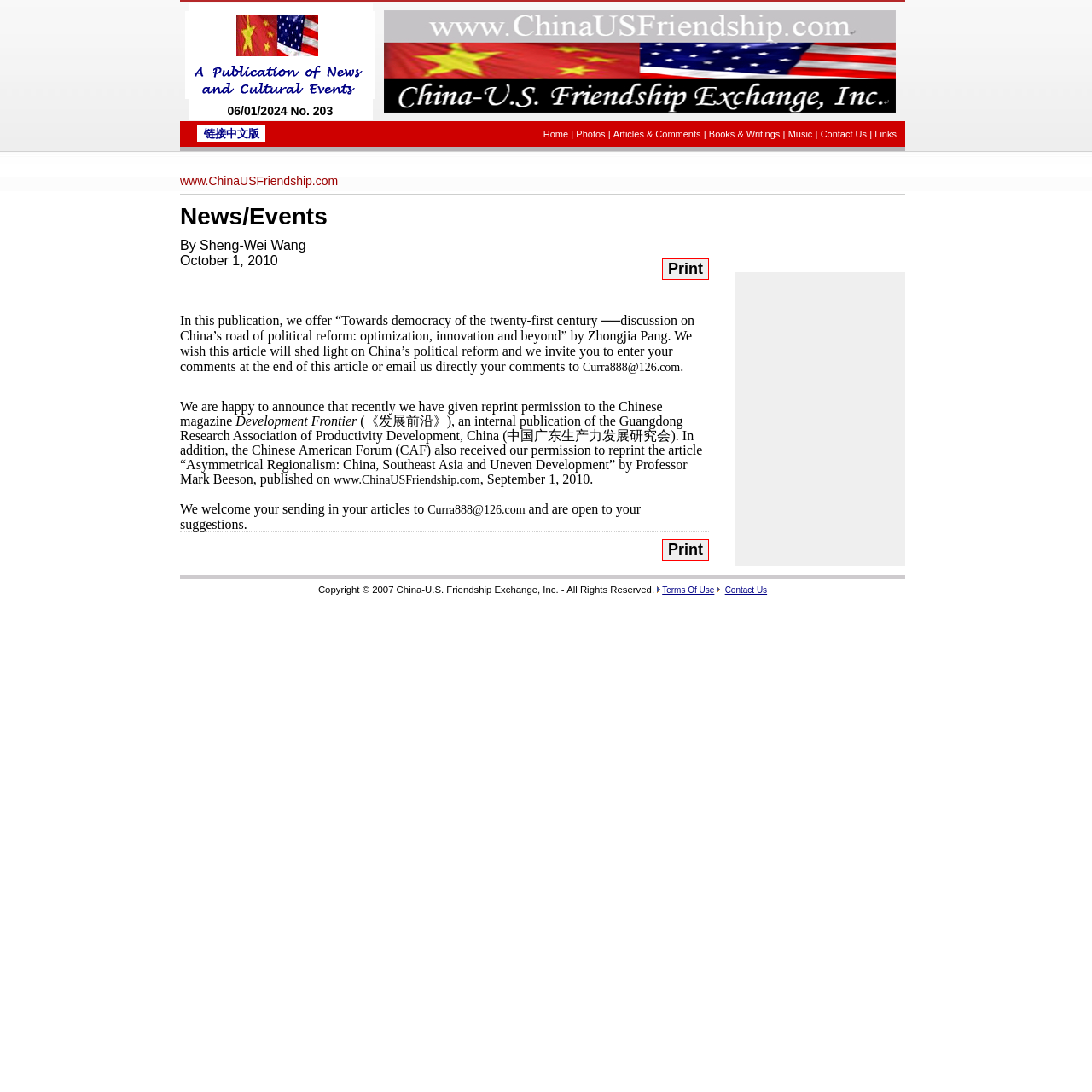Identify the bounding box coordinates of the clickable section necessary to follow the following instruction: "Read the article 'Towards democracy of the twenty-first century'". The coordinates should be presented as four float numbers from 0 to 1, i.e., [left, top, right, bottom].

[0.165, 0.287, 0.649, 0.349]